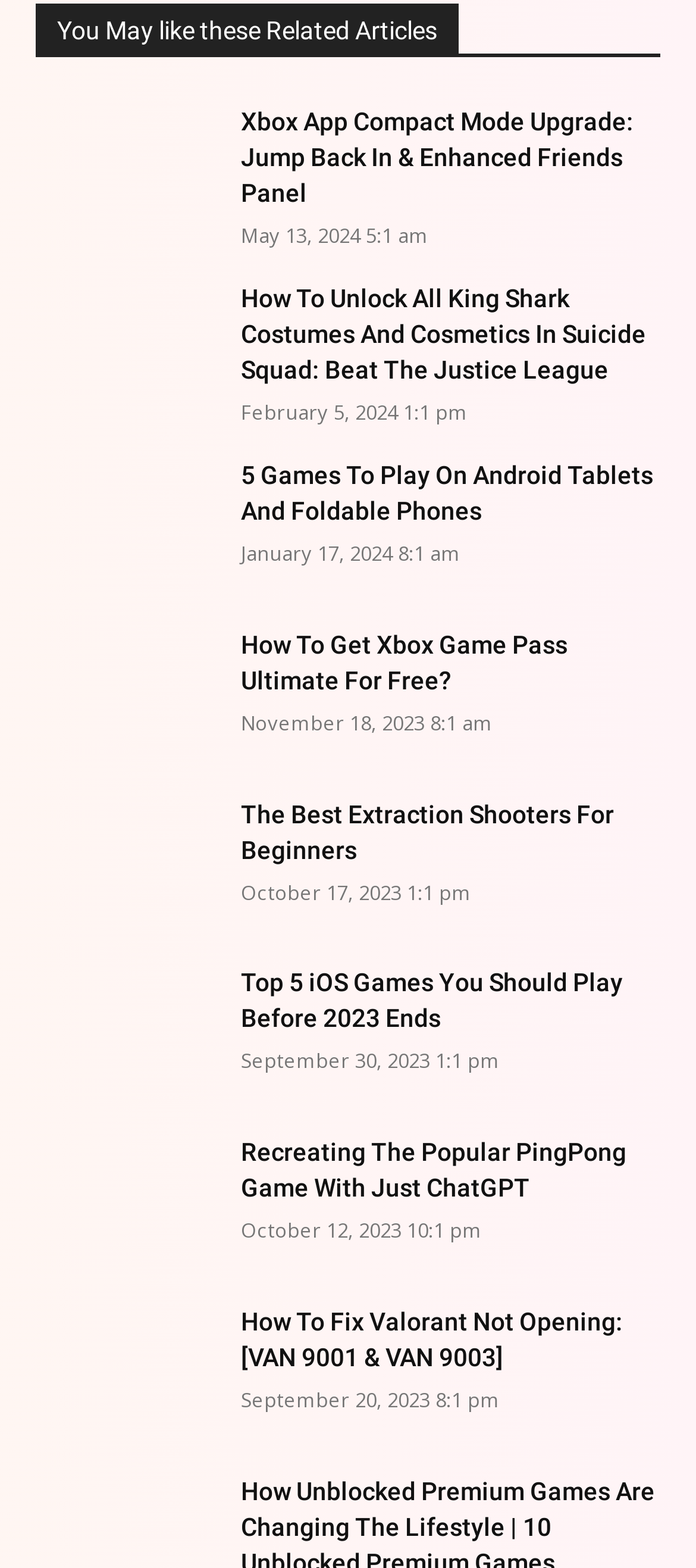Can you give a comprehensive explanation to the question given the content of the image?
What is the topic of the first article?

I looked at the first heading on the page, which reads 'Xbox App Compact Mode Upgrade: Jump Back In & Enhanced Friends Panel'. This indicates that the topic of the first article is related to the Xbox App Compact Mode.